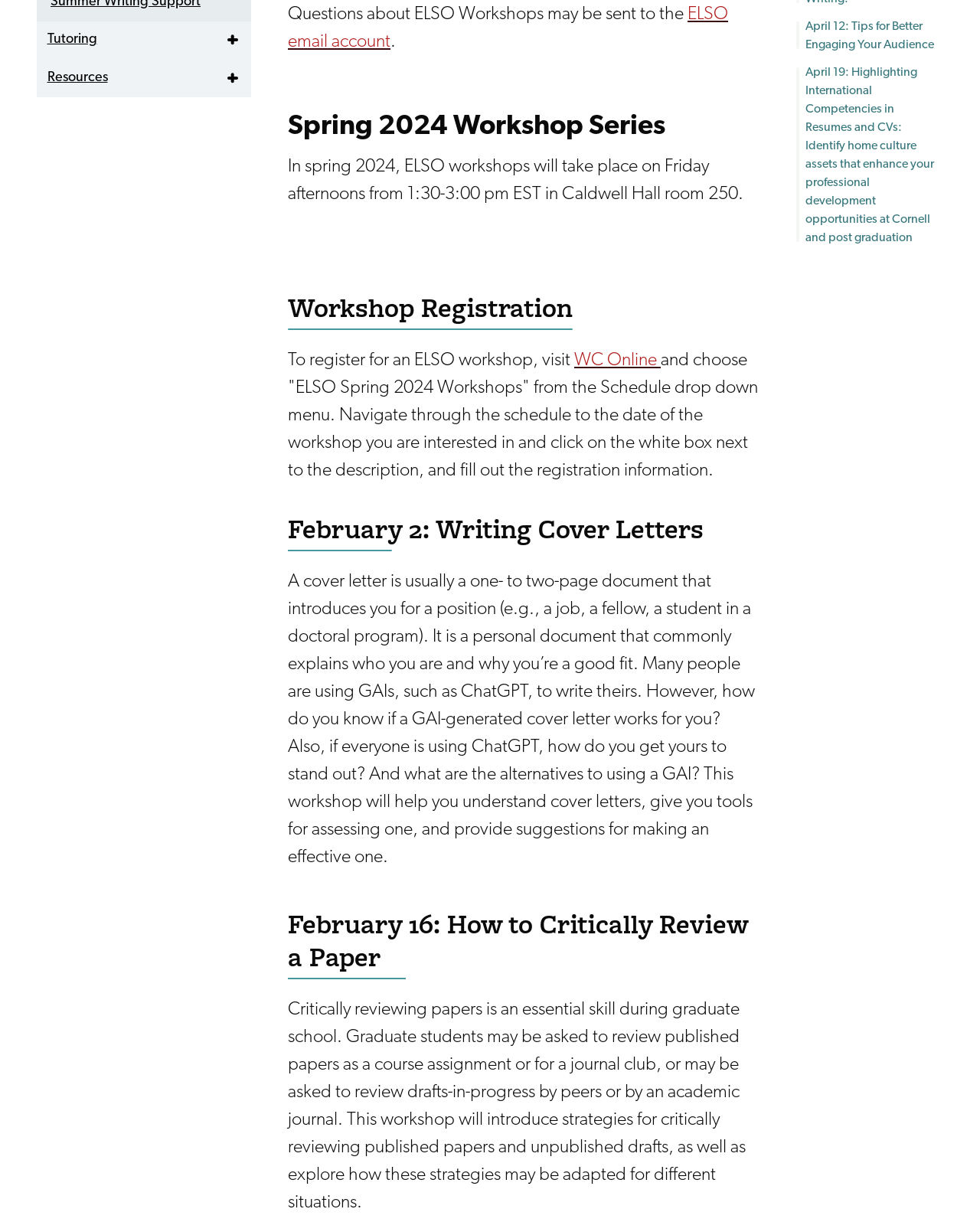Find the bounding box of the UI element described as follows: "ELSO email account".

[0.294, 0.004, 0.743, 0.042]